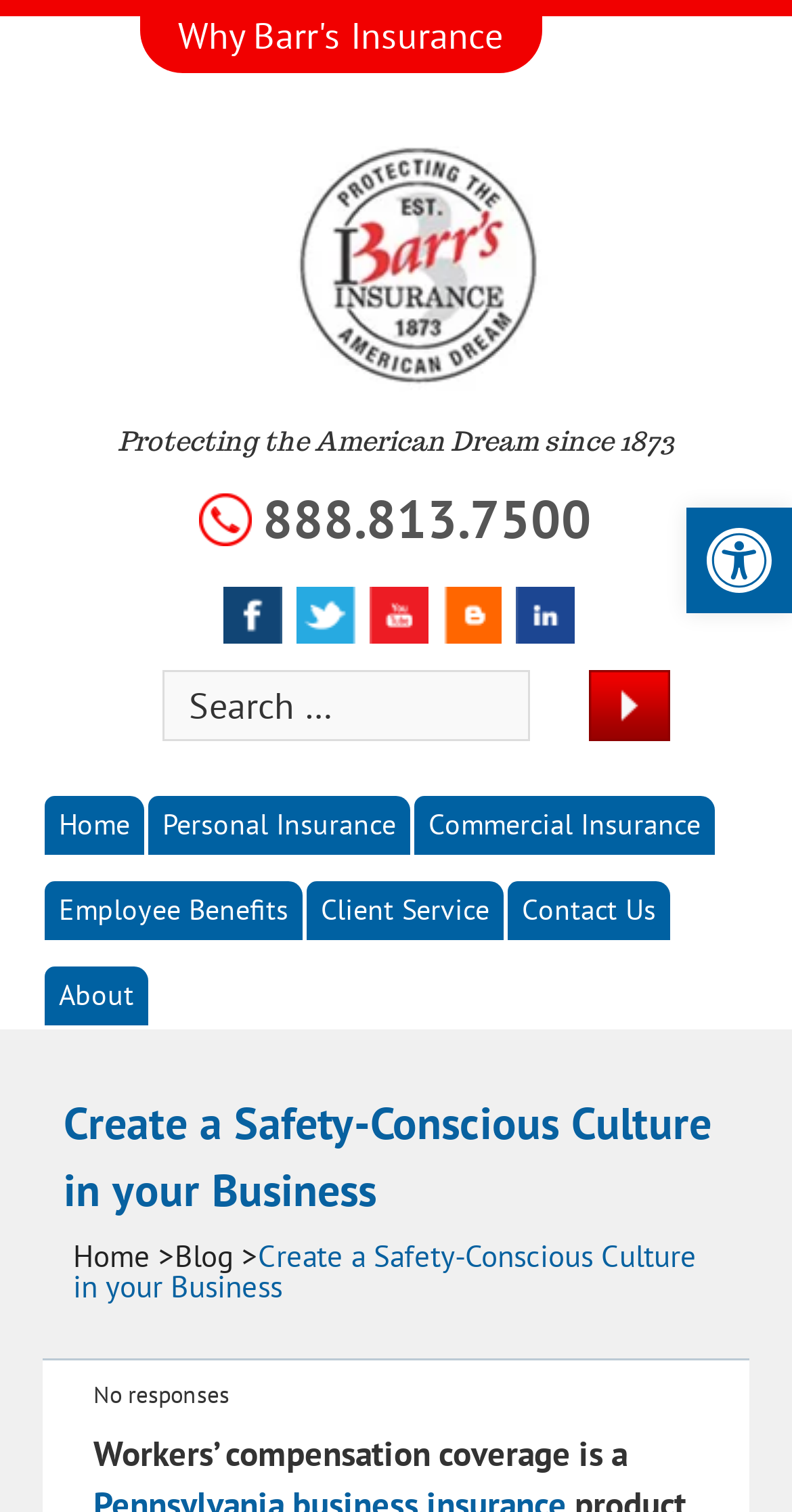Locate the bounding box coordinates of the area you need to click to fulfill this instruction: 'Go to the 'Commercial Insurance' page'. The coordinates must be in the form of four float numbers ranging from 0 to 1: [left, top, right, bottom].

[0.523, 0.526, 0.902, 0.565]